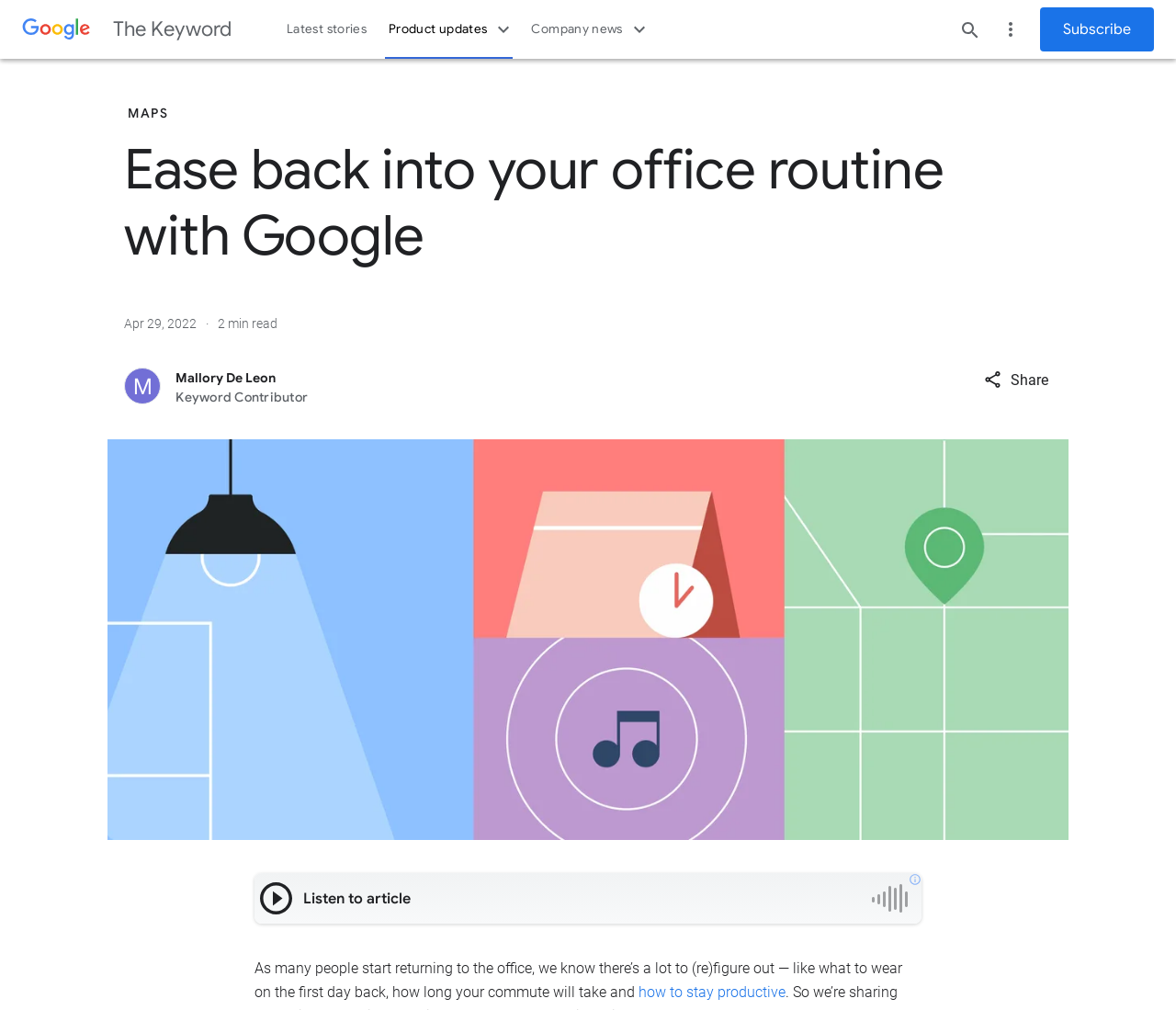Determine the bounding box coordinates in the format (top-left x, top-left y, bottom-right x, bottom-right y). Ensure all values are floating point numbers between 0 and 1. Identify the bounding box of the UI element described by: Cleaners Hoddesdon Hertfordshire (EN11):

None